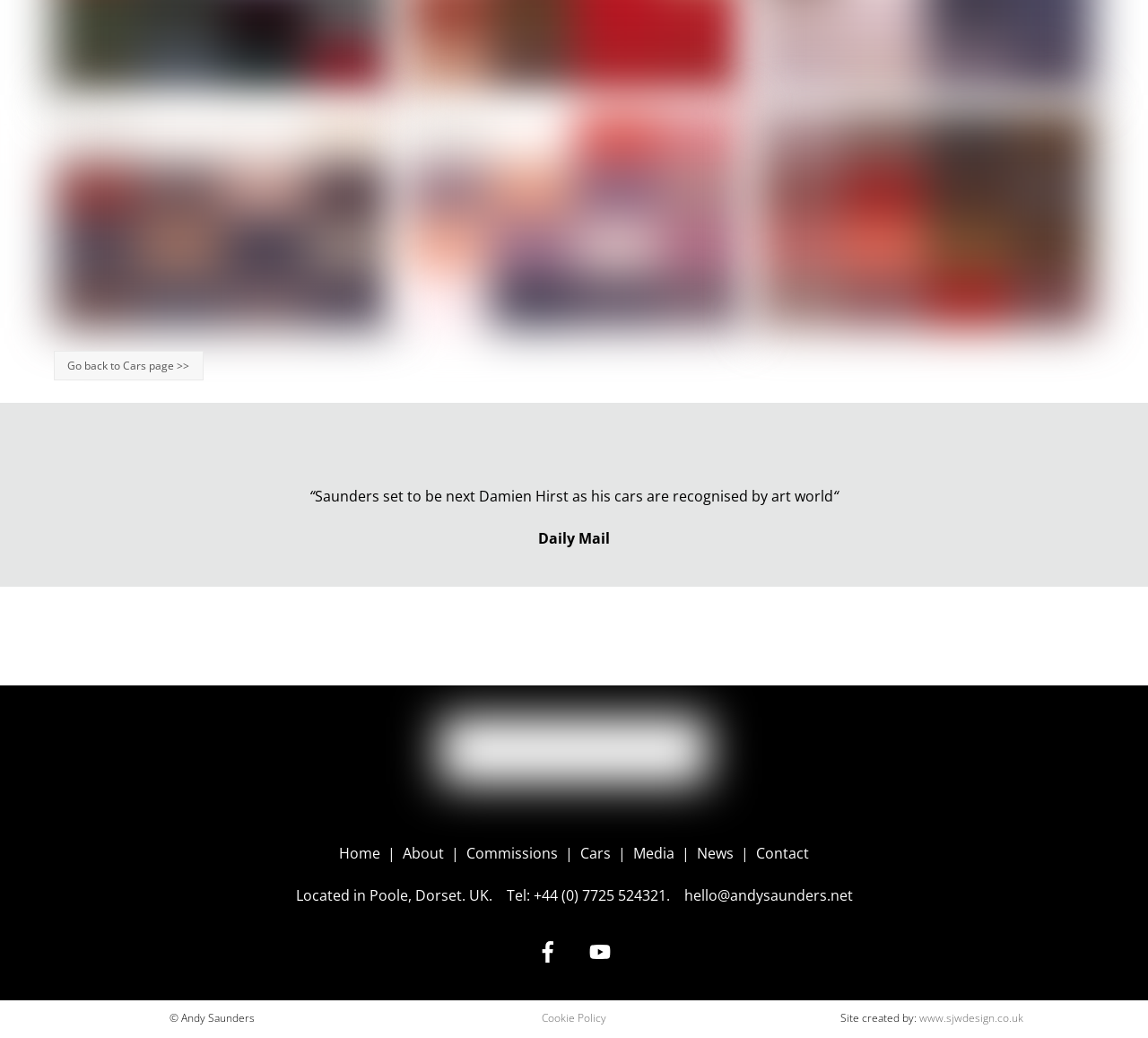Find the bounding box coordinates for the area that should be clicked to accomplish the instruction: "Visit the website of the site creator".

[0.801, 0.973, 0.891, 0.988]